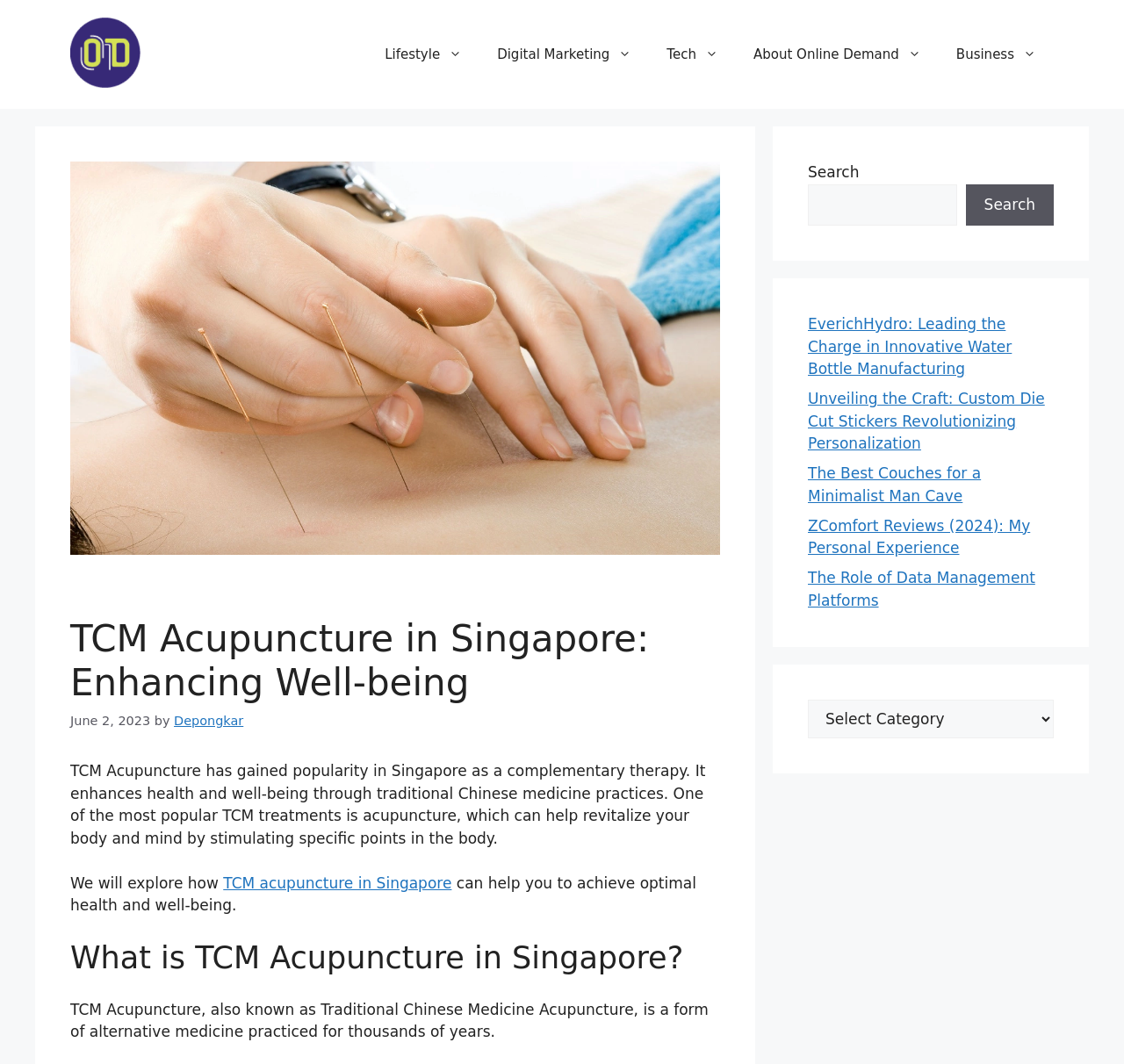Please find the bounding box coordinates of the clickable region needed to complete the following instruction: "Search for something". The bounding box coordinates must consist of four float numbers between 0 and 1, i.e., [left, top, right, bottom].

[0.719, 0.173, 0.851, 0.212]